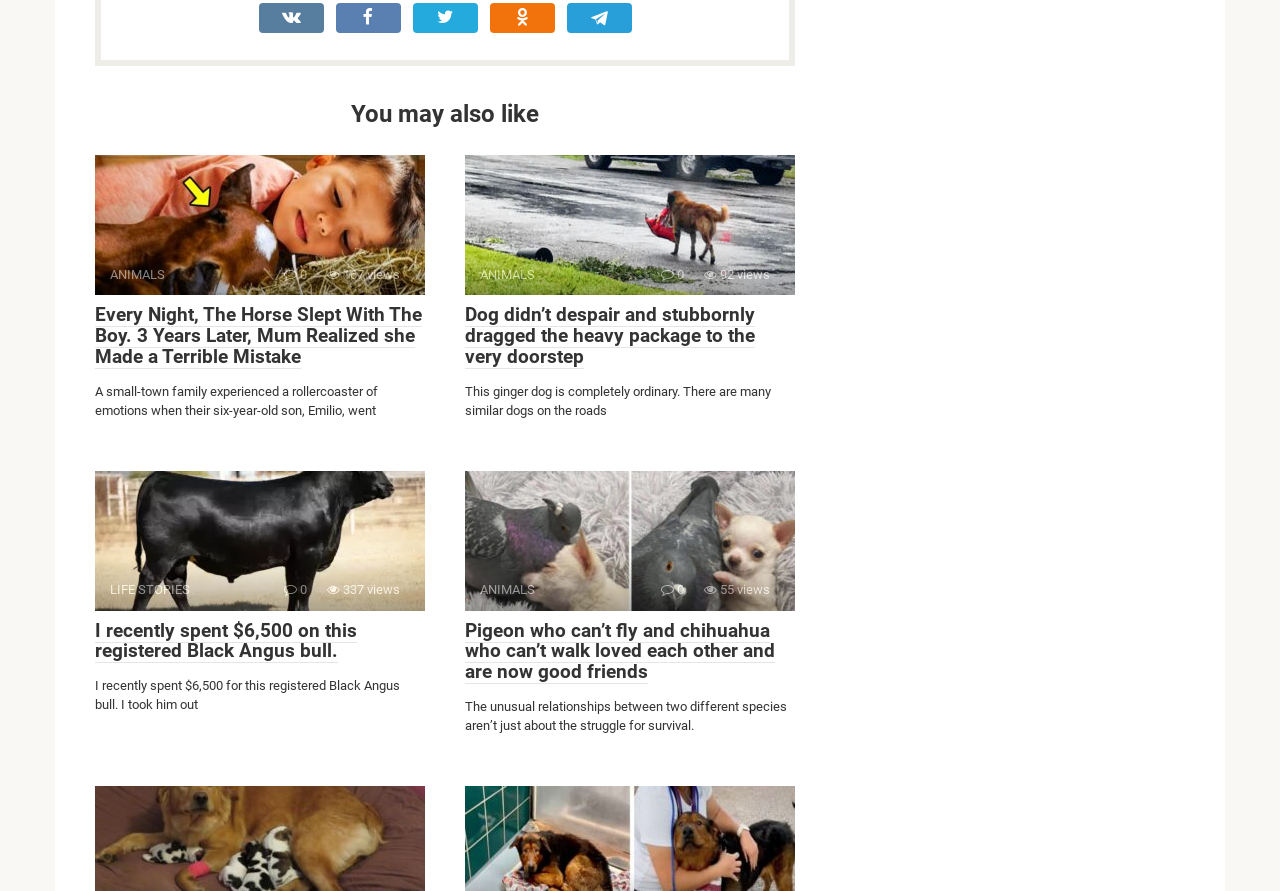Find the bounding box coordinates of the area that needs to be clicked in order to achieve the following instruction: "View the article 'Dog didn’t despair and stubbornly dragged the heavy package to the very doorstep'". The coordinates should be specified as four float numbers between 0 and 1, i.e., [left, top, right, bottom].

[0.363, 0.341, 0.59, 0.414]